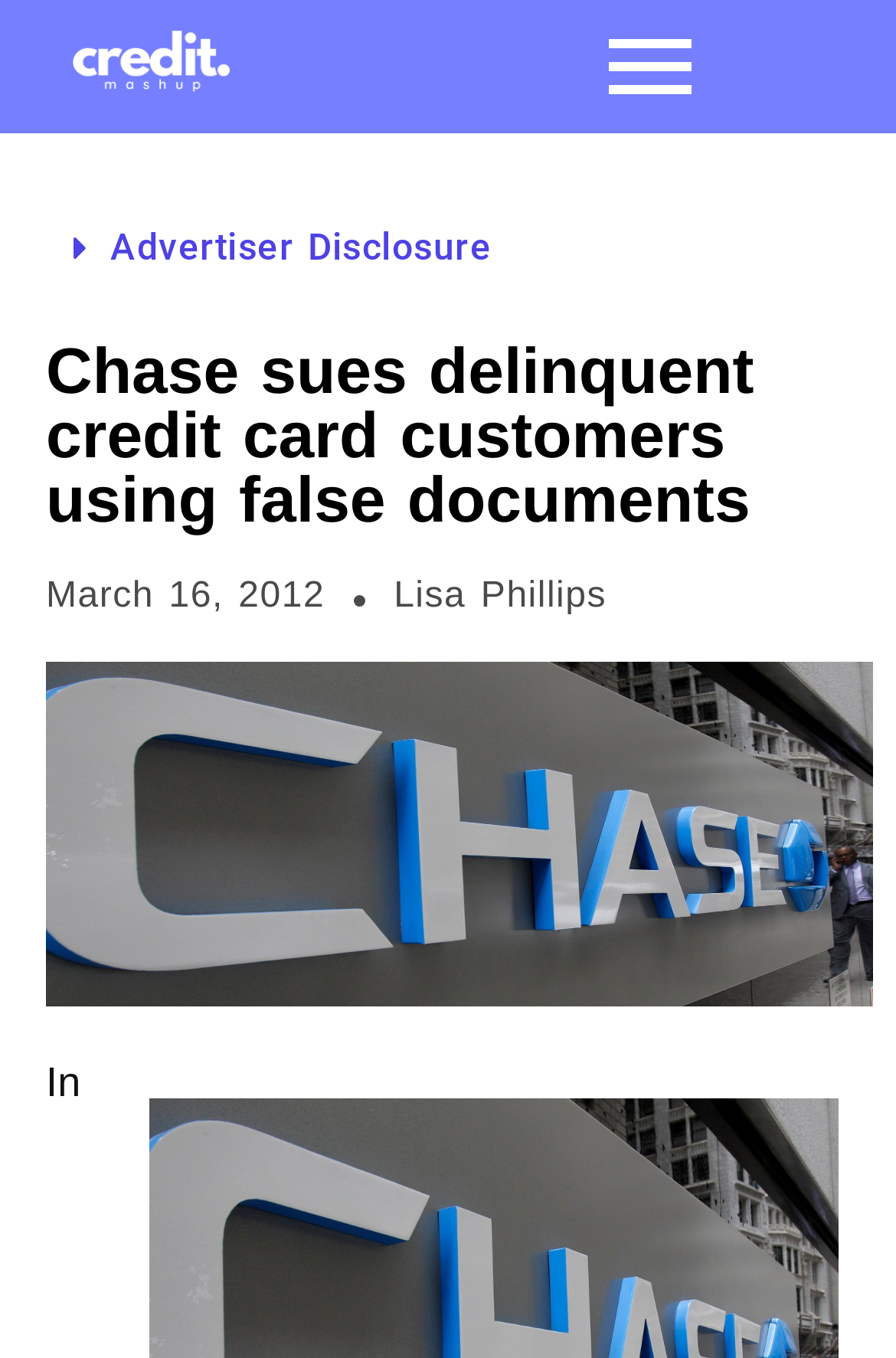Give a detailed explanation of the elements present on the webpage.

The webpage appears to be a news article or blog post discussing Chase Bank's lawsuit against delinquent credit card customers using false data. 

At the top of the page, there is a layout table with two links side by side, taking up about a quarter of the page's width. Below this table, there is a button labeled "Advertiser Disclosure" that expands to reveal more content when clicked. 

The main heading of the article, "Chase sues delinquent credit card customers using false documents", is prominently displayed in the middle of the page. 

To the right of the heading, there are two links: one showing the date "March 16, 2012", and another with the author's name, "Lisa Phillips". 

Below the heading, there is a large image that takes up most of the page's width, with the same title as the main heading.